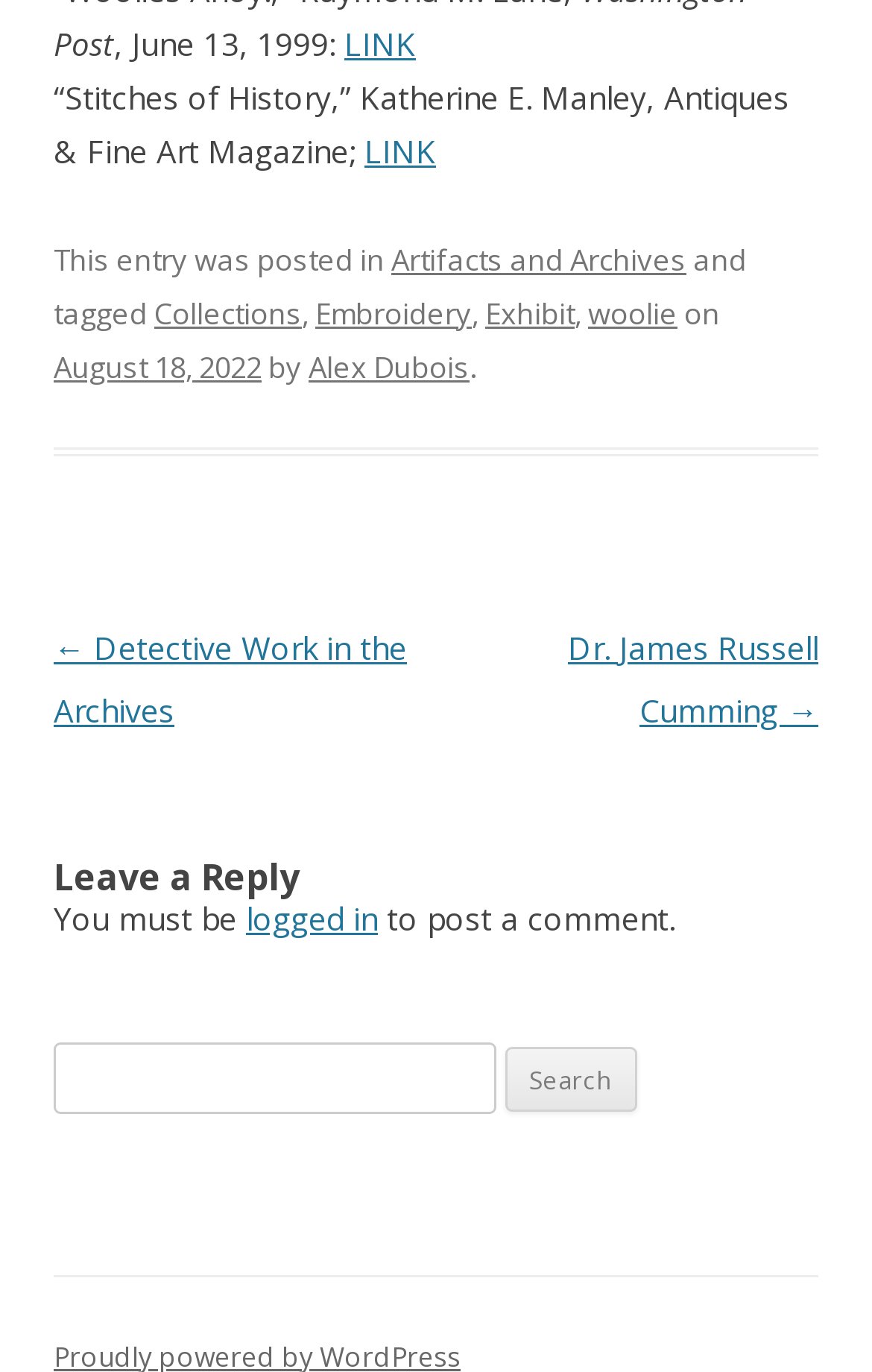What categories is the post tagged with?
From the screenshot, supply a one-word or short-phrase answer.

Artifacts and Archives, Collections, Embroidery, Exhibit, woolie